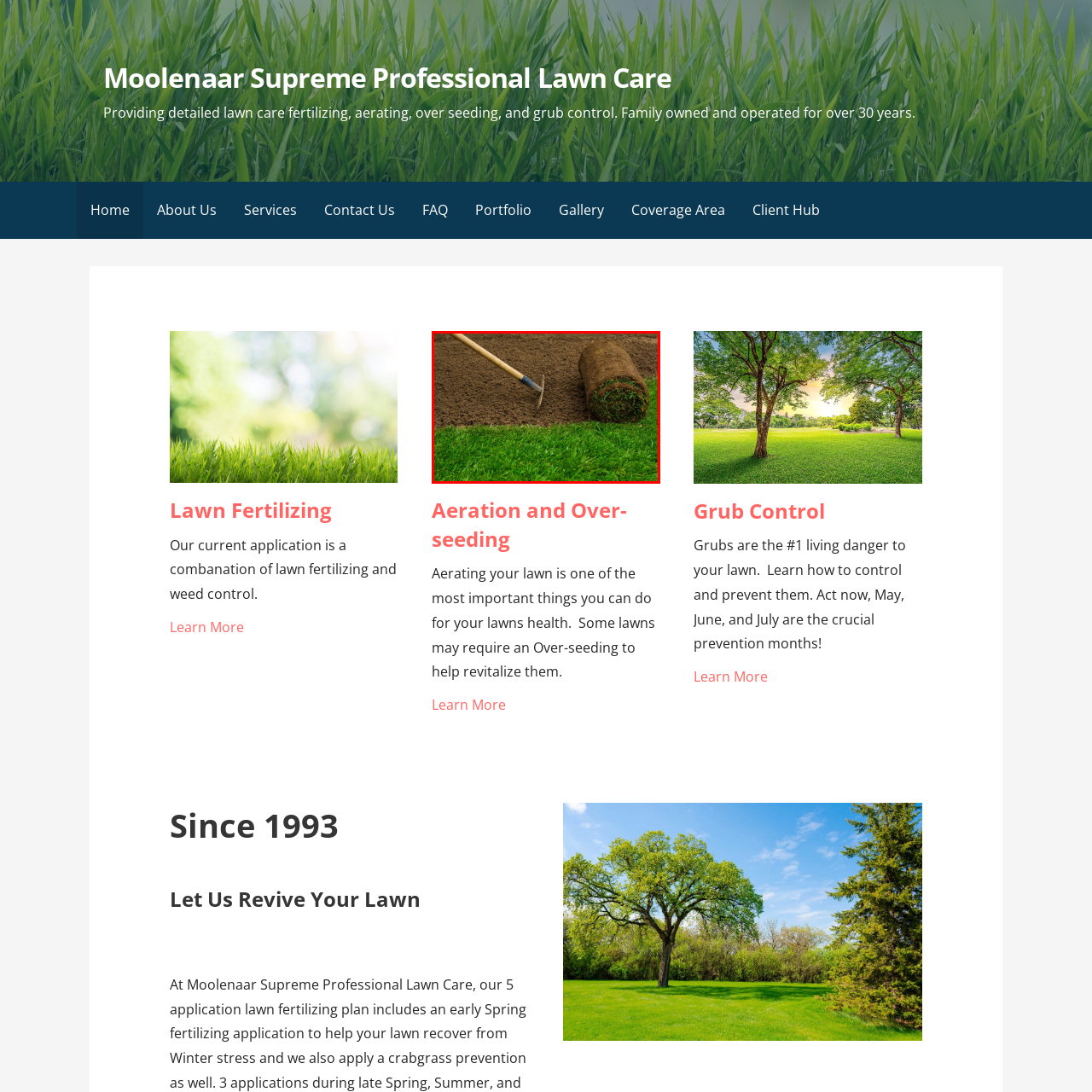Check the image highlighted by the red rectangle and provide a single word or phrase for the question:
What services does Moolenaar Supreme Professional Lawn Care provide?

Lawn fertilizing, aerating, and over-seeding